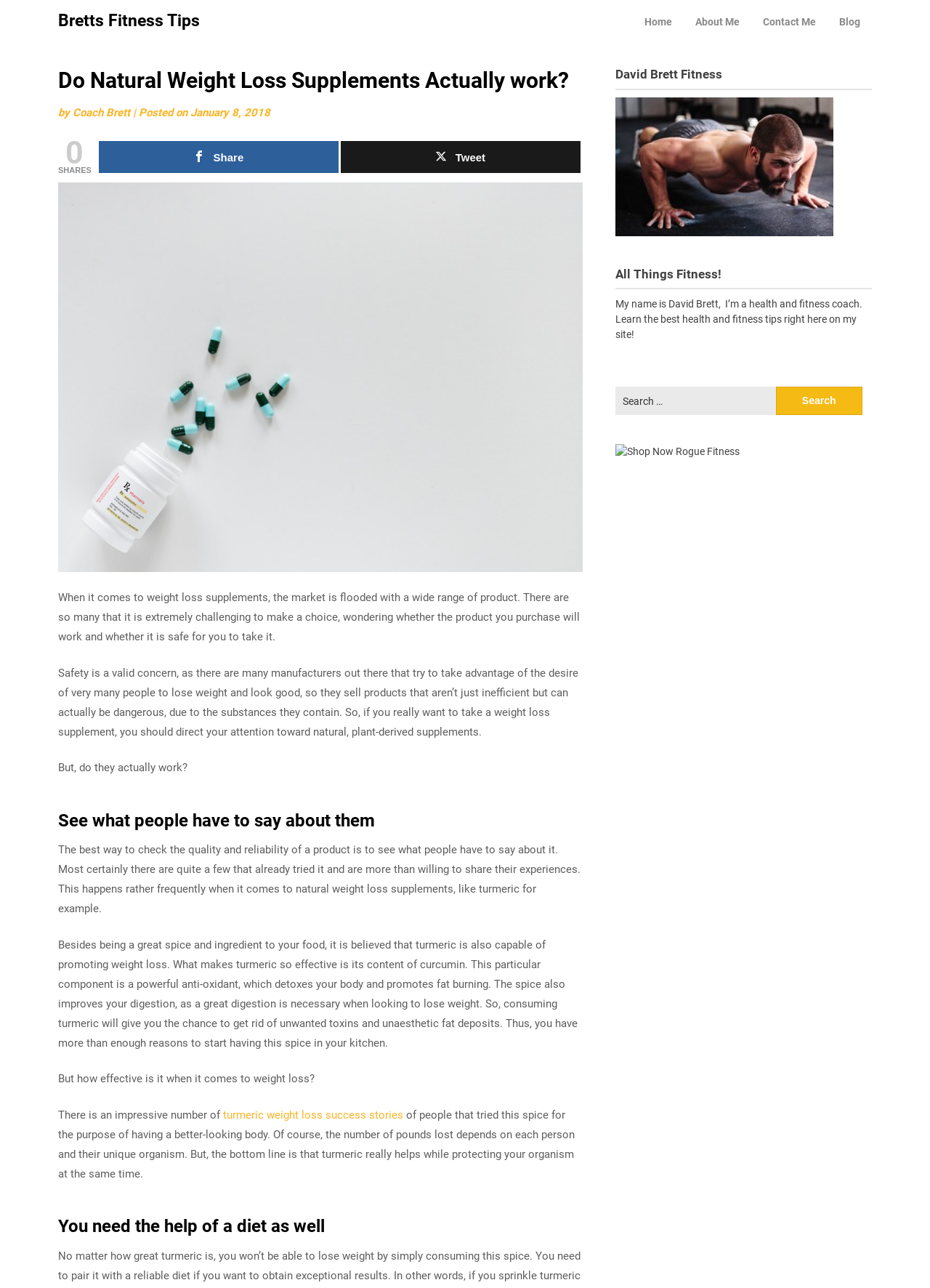Use a single word or phrase to answer this question: 
What is the purpose of turmeric?

Promoting weight loss